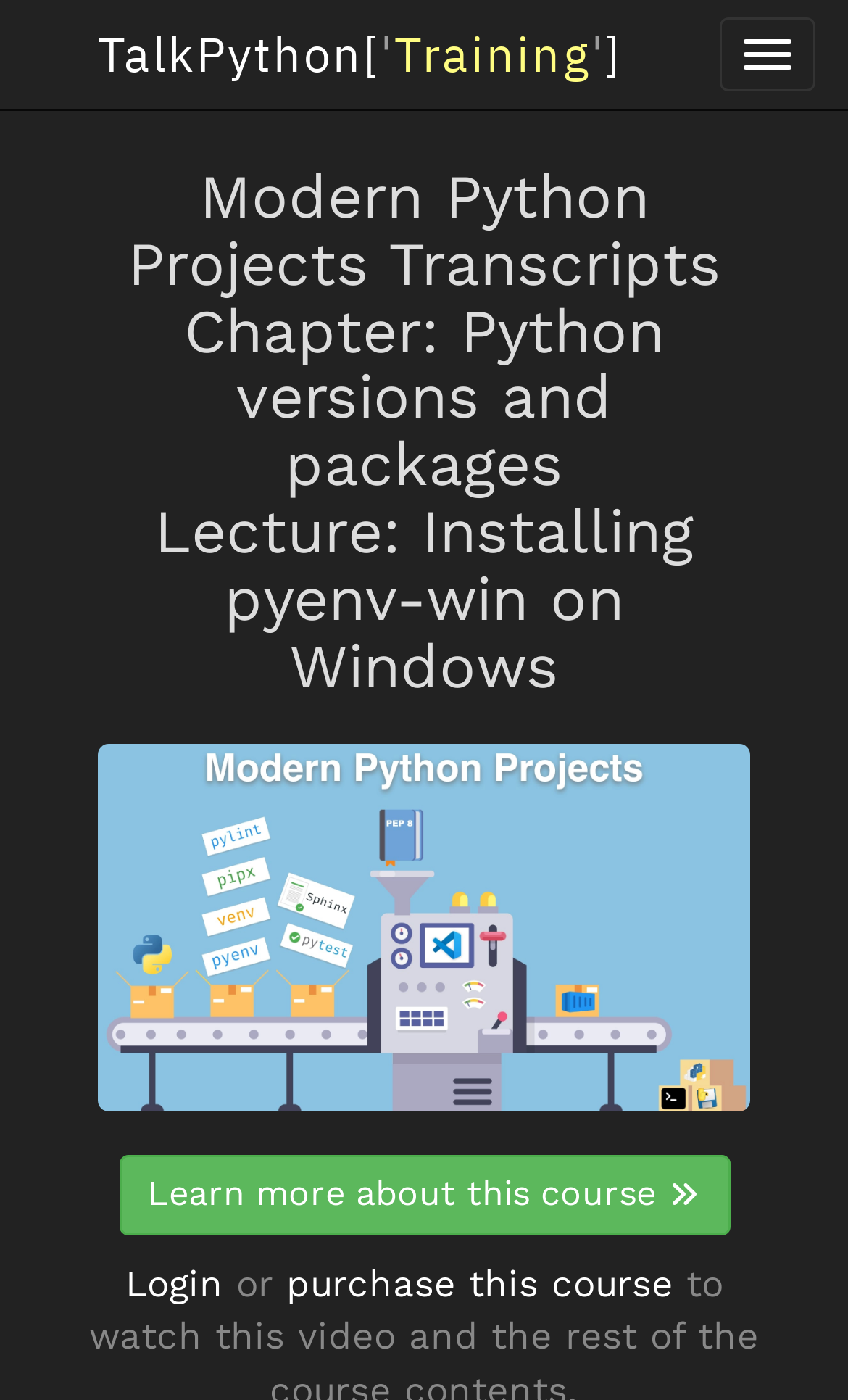Utilize the details in the image to give a detailed response to the question: What is the purpose of the button at the top right?

I found the answer by looking at the button element with the text 'Toggle navigation'. This button is likely used to toggle the navigation menu.